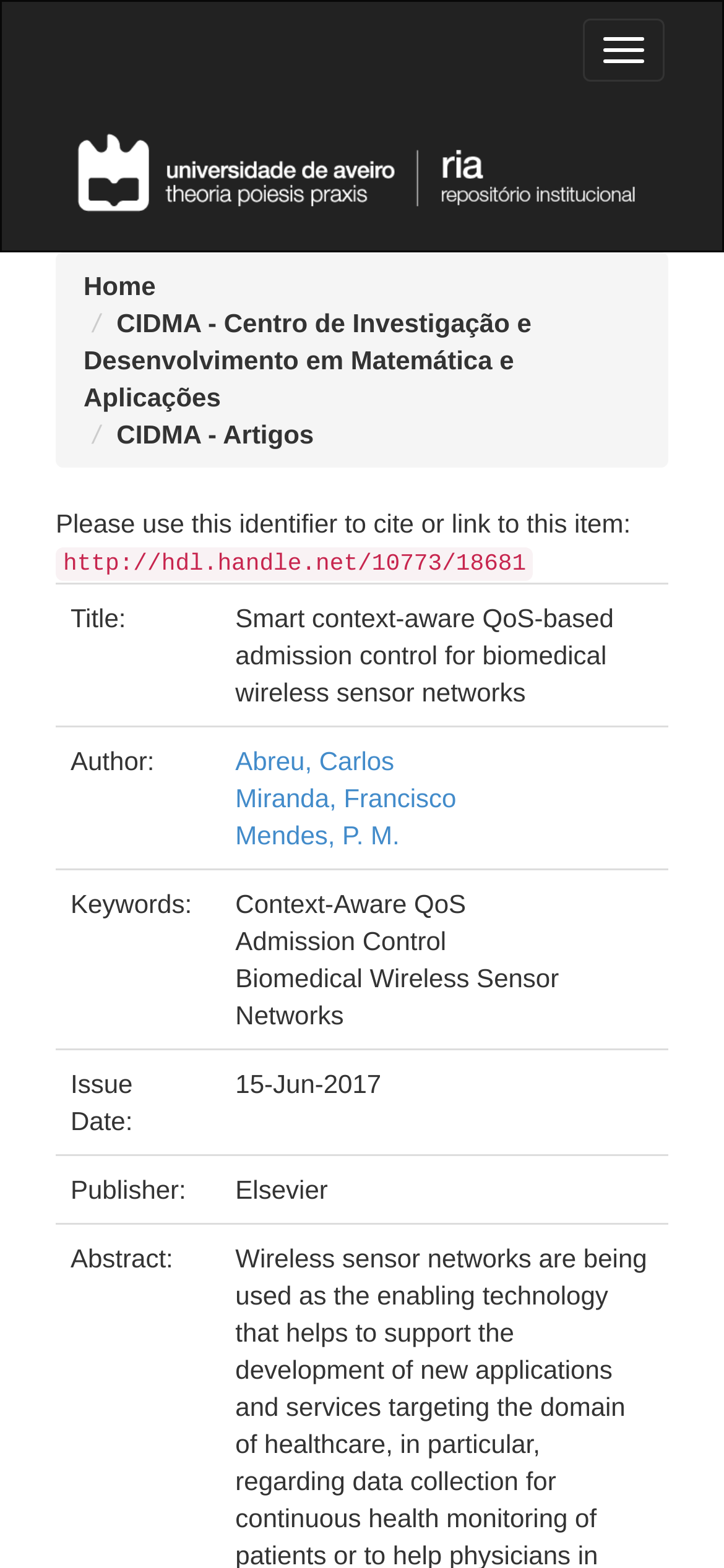Please answer the following question using a single word or phrase: 
What is the title of this item?

Smart context-aware QoS-based admission control for biomedical wireless sensor networks